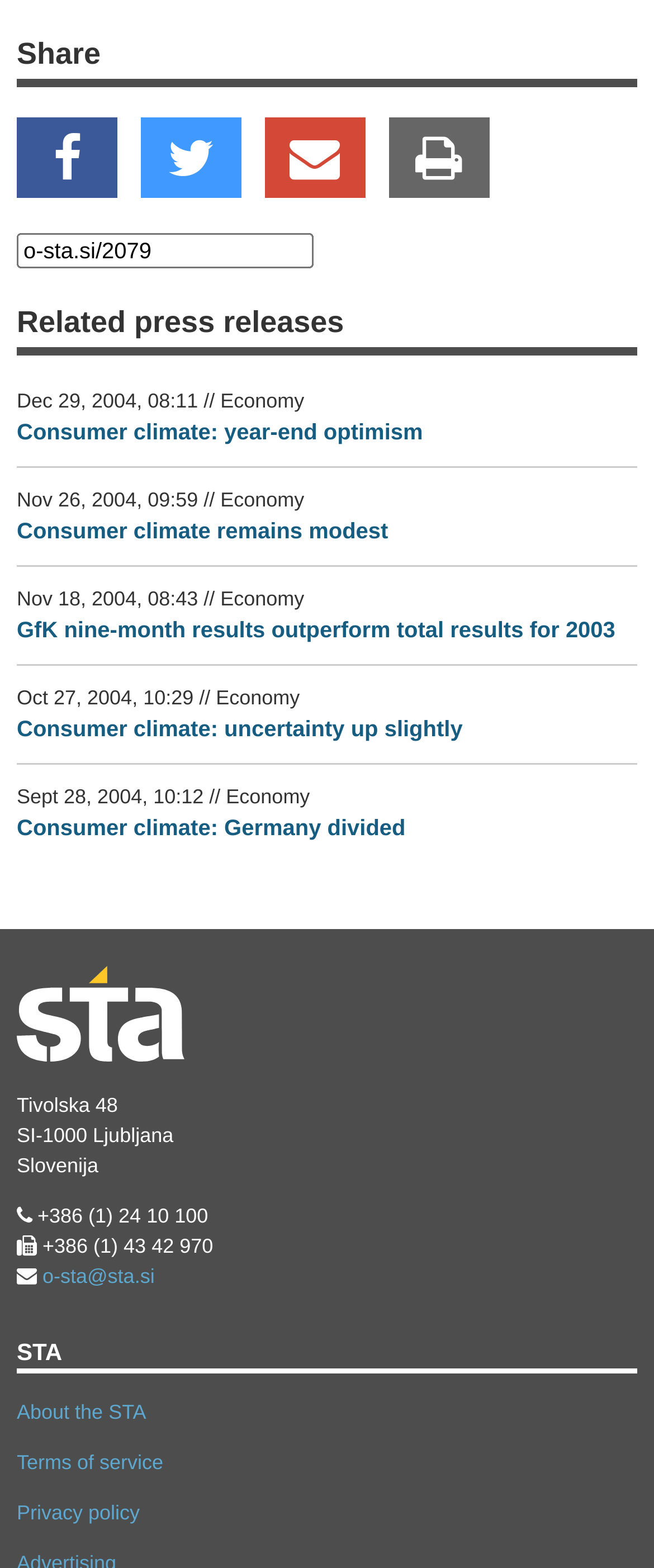Identify the bounding box coordinates for the UI element that matches this description: "Terms of service".

[0.026, 0.925, 0.25, 0.94]